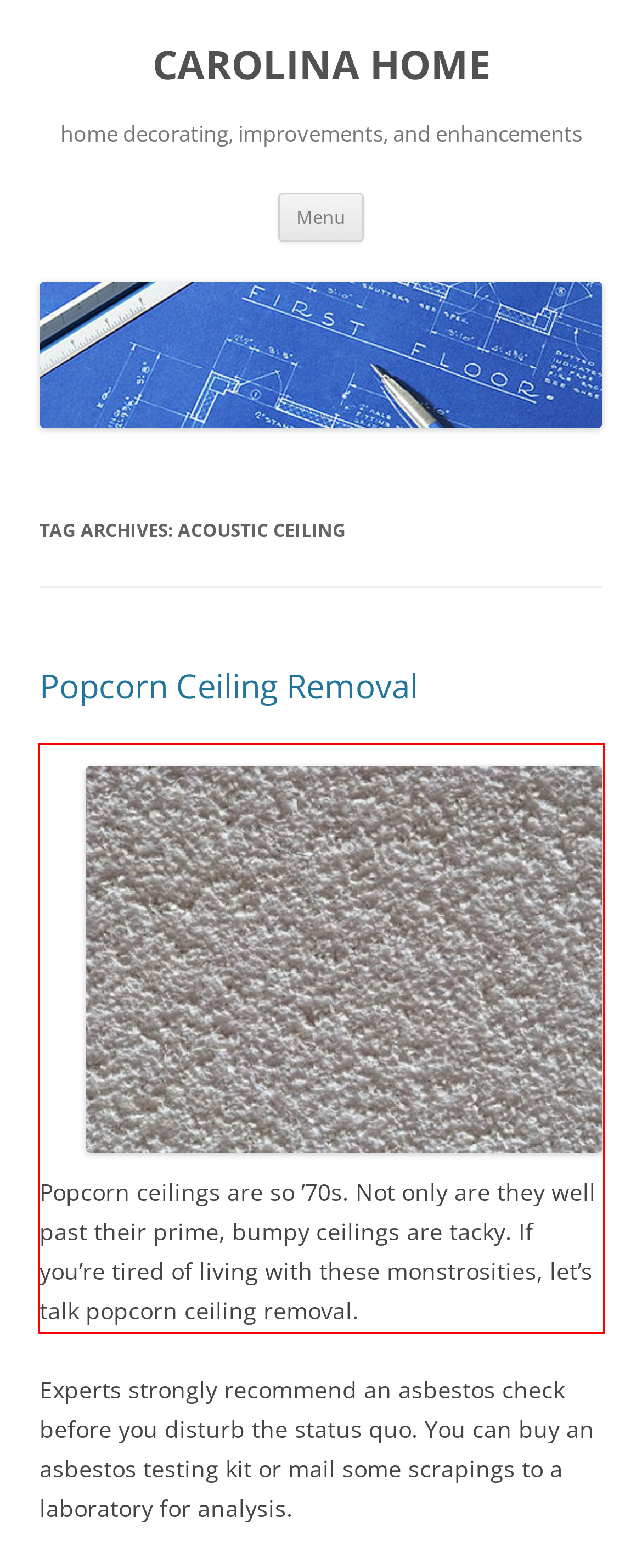From the given screenshot of a webpage, identify the red bounding box and extract the text content within it.

Popcorn ceilings are so ’70s. Not only are they well past their prime, bumpy ceilings are tacky. If you’re tired of living with these monstrosities, let’s talk popcorn ceiling removal.